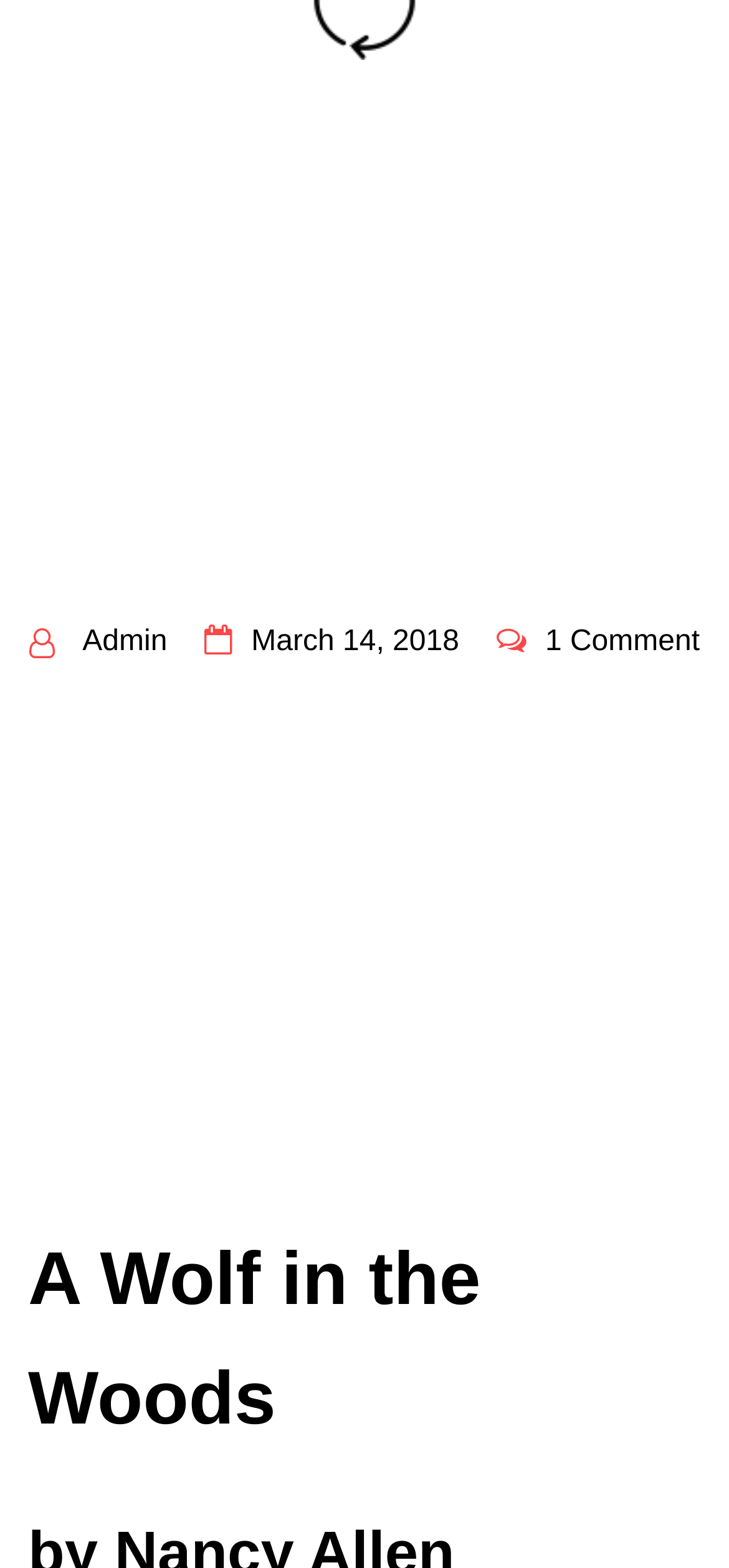Based on the description "CONNECT", find the bounding box of the specified UI element.

[0.038, 0.079, 0.294, 0.11]